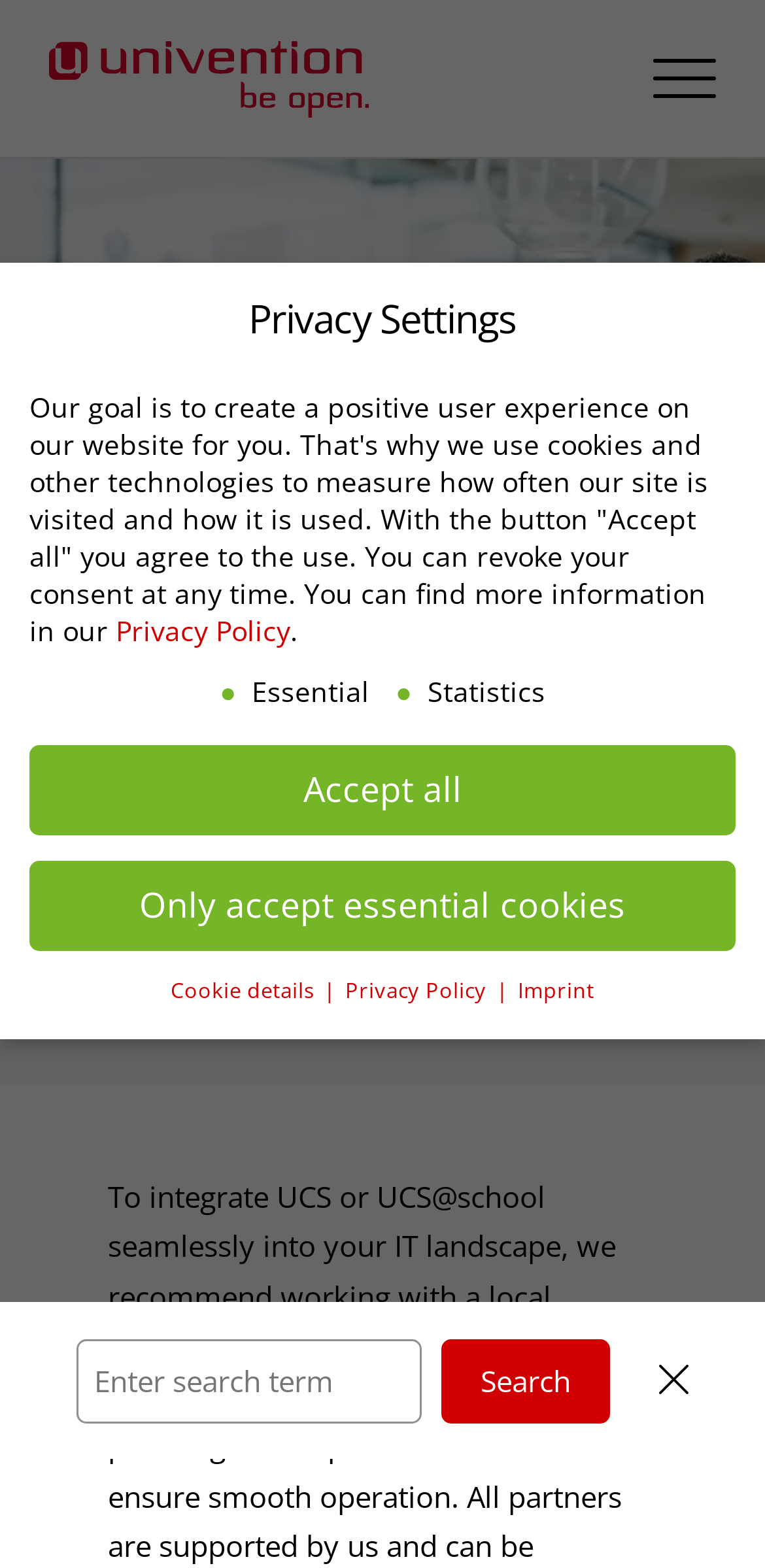For the given element description Privacy Policy, determine the bounding box coordinates of the UI element. The coordinates should follow the format (top-left x, top-left y, bottom-right x, bottom-right y) and be within the range of 0 to 1.

[0.151, 0.39, 0.379, 0.414]